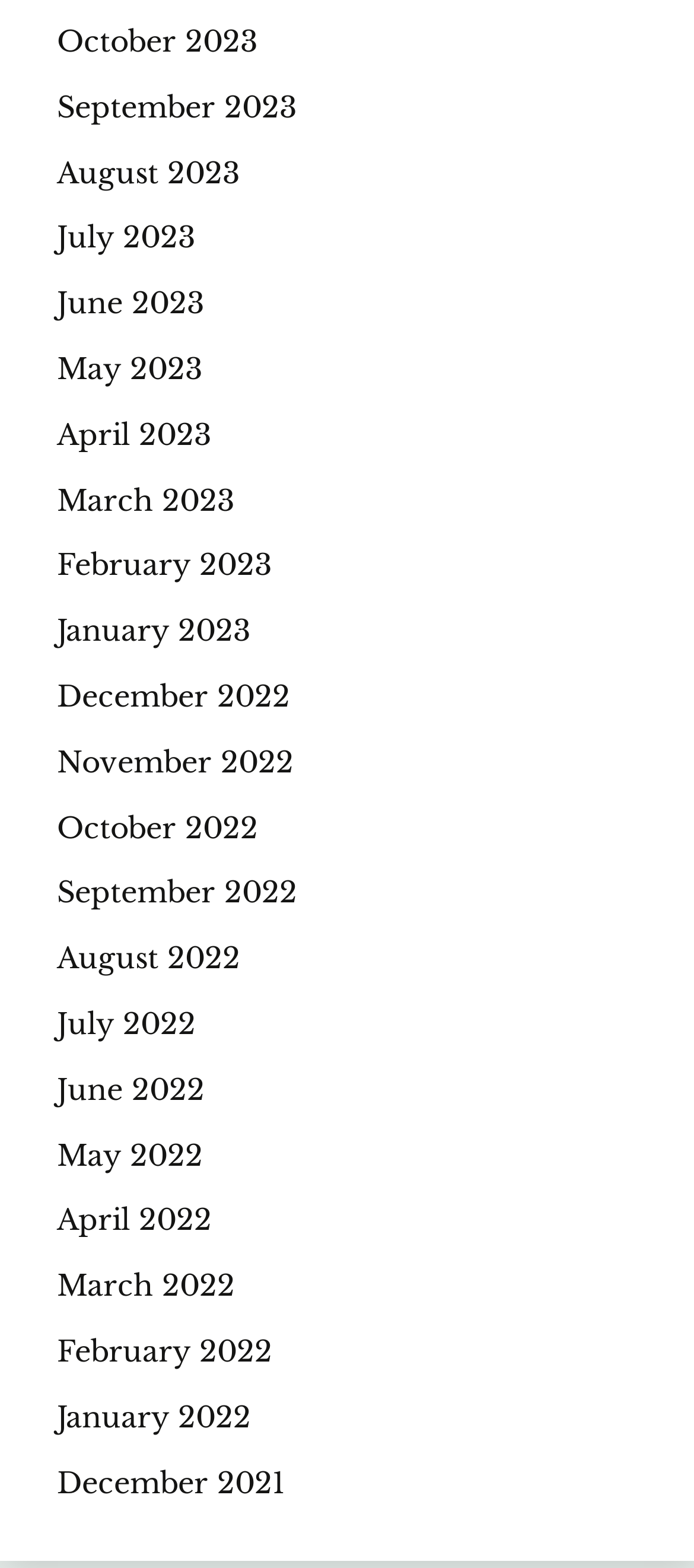Find the bounding box of the UI element described as: "August 2023". The bounding box coordinates should be given as four float values between 0 and 1, i.e., [left, top, right, bottom].

[0.082, 0.098, 0.346, 0.121]